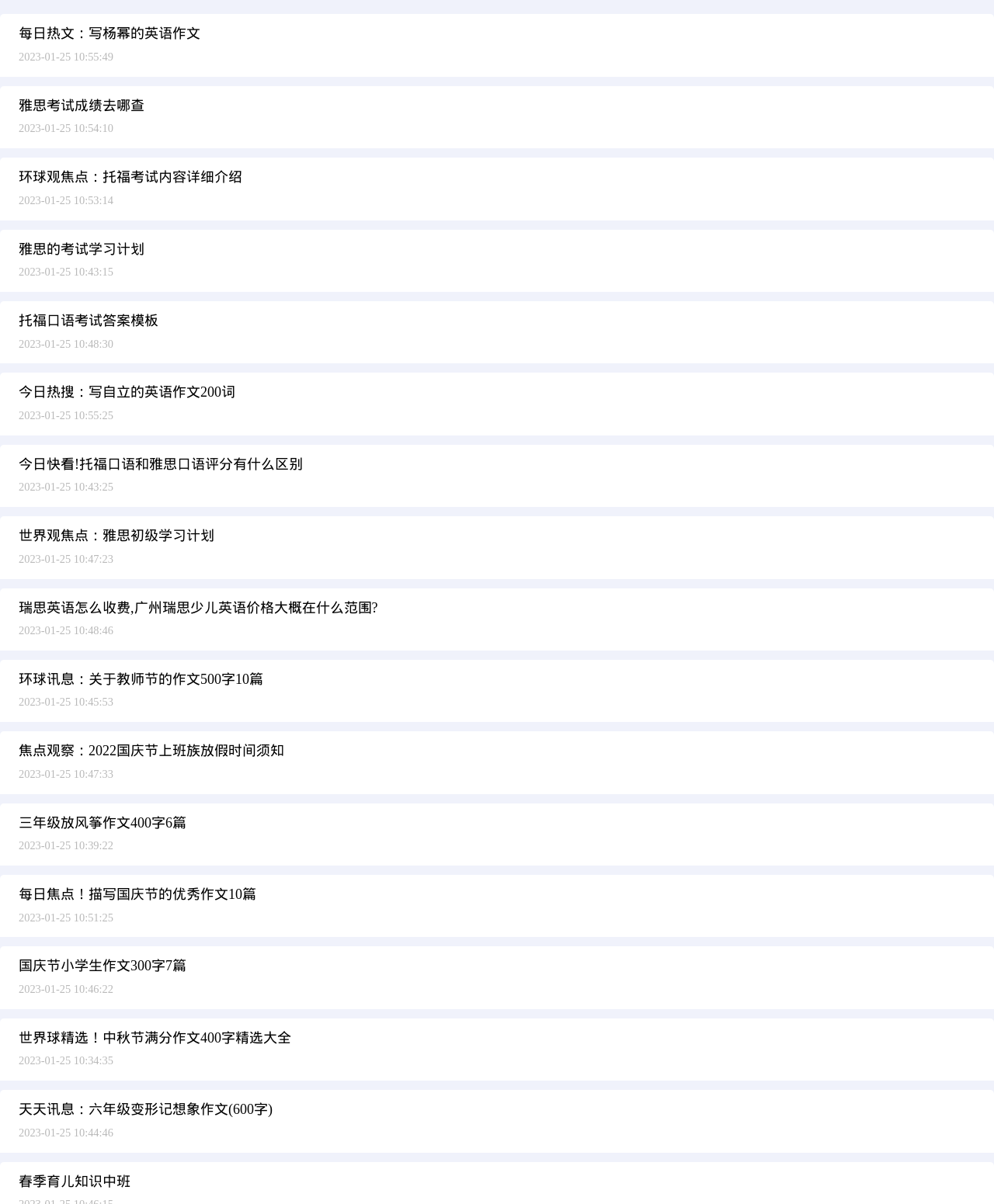Is there a section about 国庆节?
Based on the screenshot, provide your answer in one word or phrase.

Yes